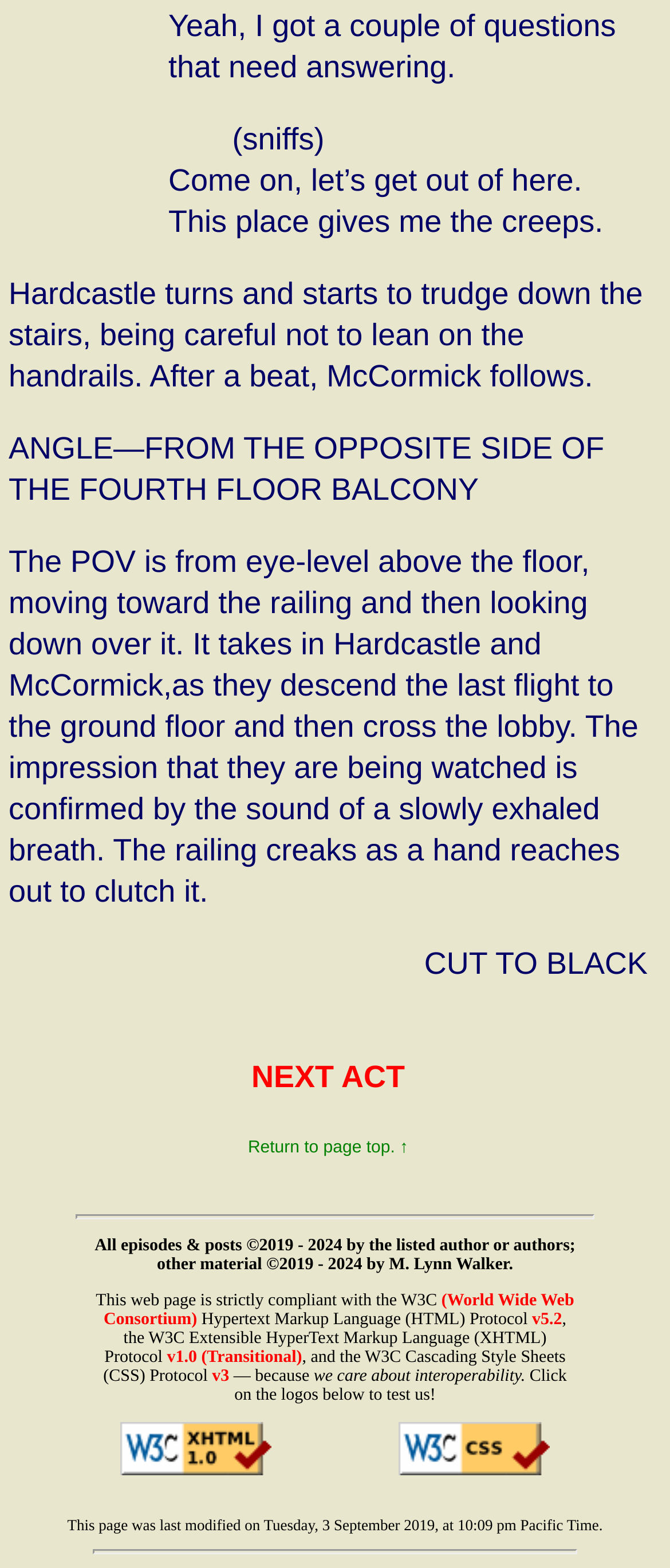Please identify the bounding box coordinates of the clickable region that I should interact with to perform the following instruction: "Check our code!". The coordinates should be expressed as four float numbers between 0 and 1, i.e., [left, top, right, bottom].

[0.179, 0.906, 0.405, 0.94]